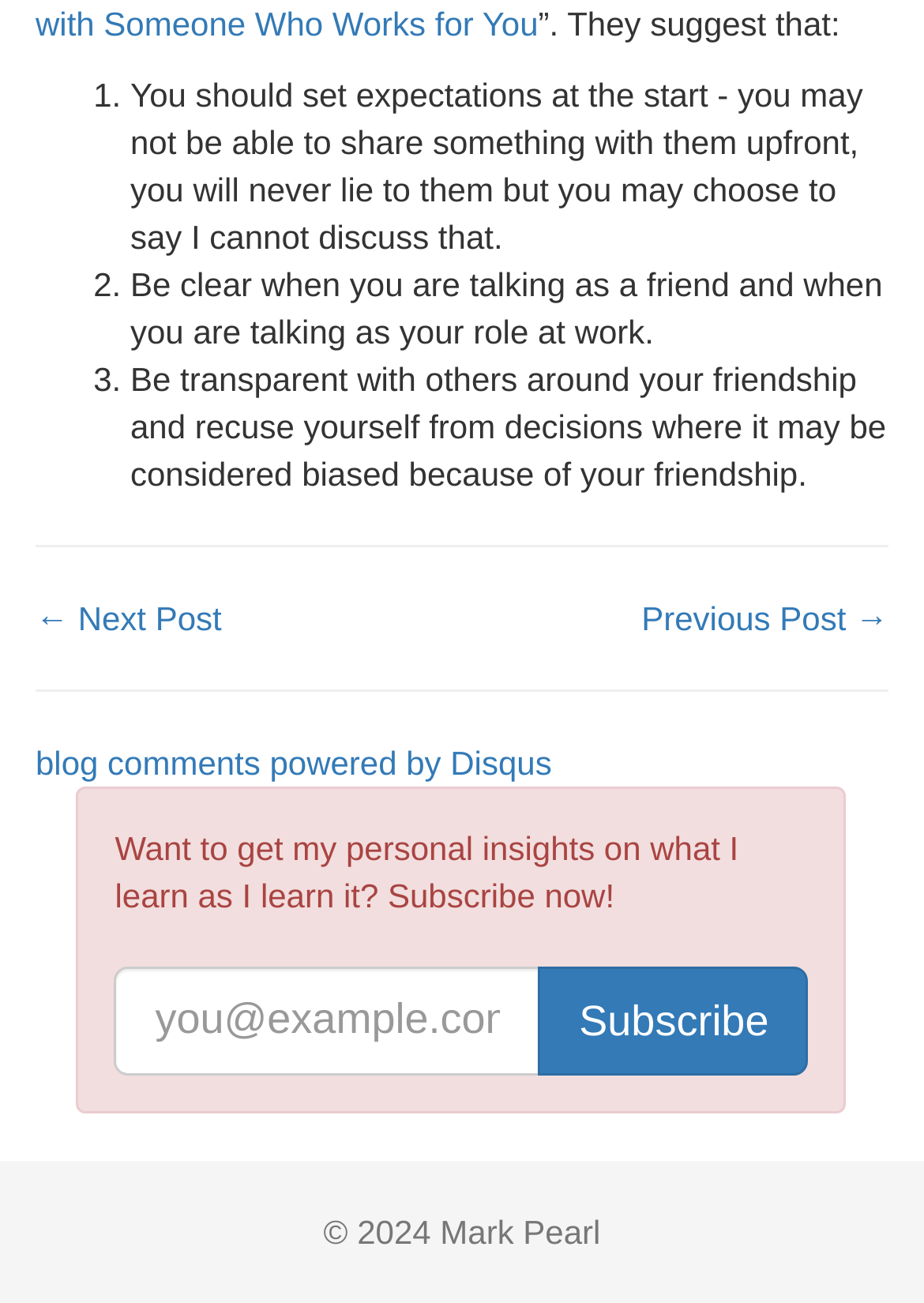What is the copyright year?
Please respond to the question with a detailed and well-explained answer.

The copyright year is 2024, as mentioned in the footer of the webpage, which is '© 2024 Mark Pearl'.